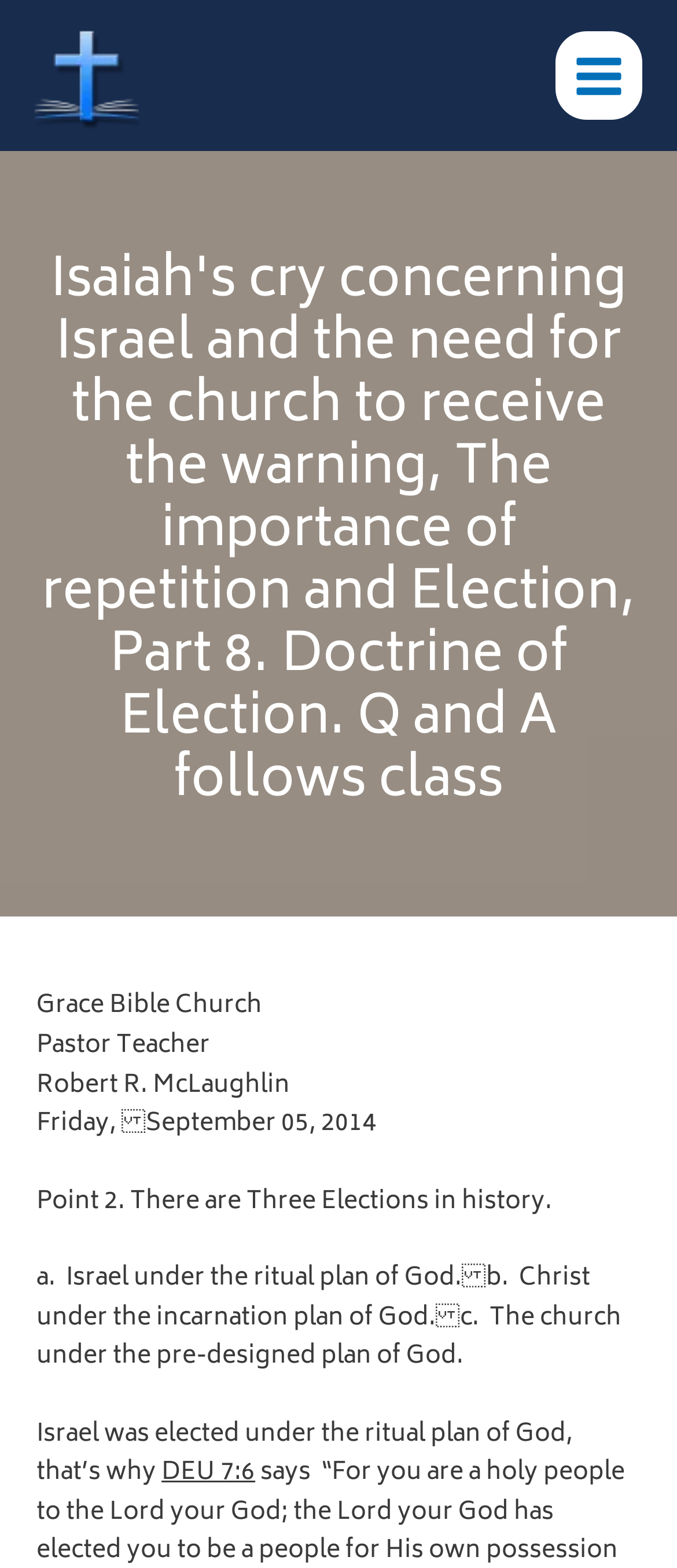Who is the pastor teacher?
Please utilize the information in the image to give a detailed response to the question.

I found the answer by looking at the heading section of the webpage, where it says 'Isaiah's cry concerning Israel and the need for the church to receive the warning, The importance of repetition and Election, Part 8. Doctrine of Election. Q and A follows class'. Below this heading, there are several static text elements, one of which says 'Pastor Teacher' and another says 'Robert R. McLaughlin', which is likely the name of the pastor teacher.